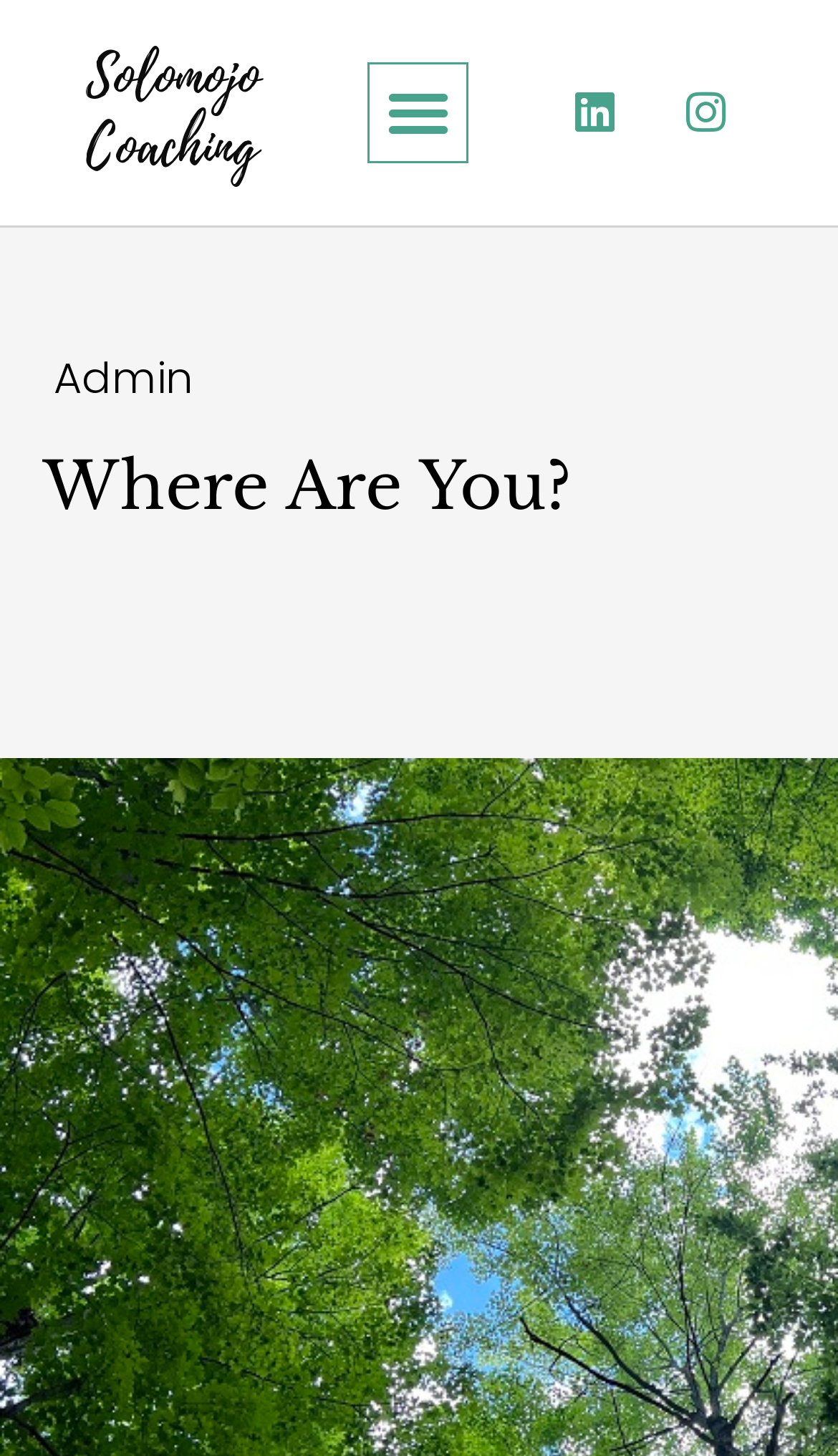Find the bounding box coordinates for the HTML element described as: "Solomojo Coaching". The coordinates should consist of four float values between 0 and 1, i.e., [left, top, right, bottom].

[0.103, 0.025, 0.31, 0.129]